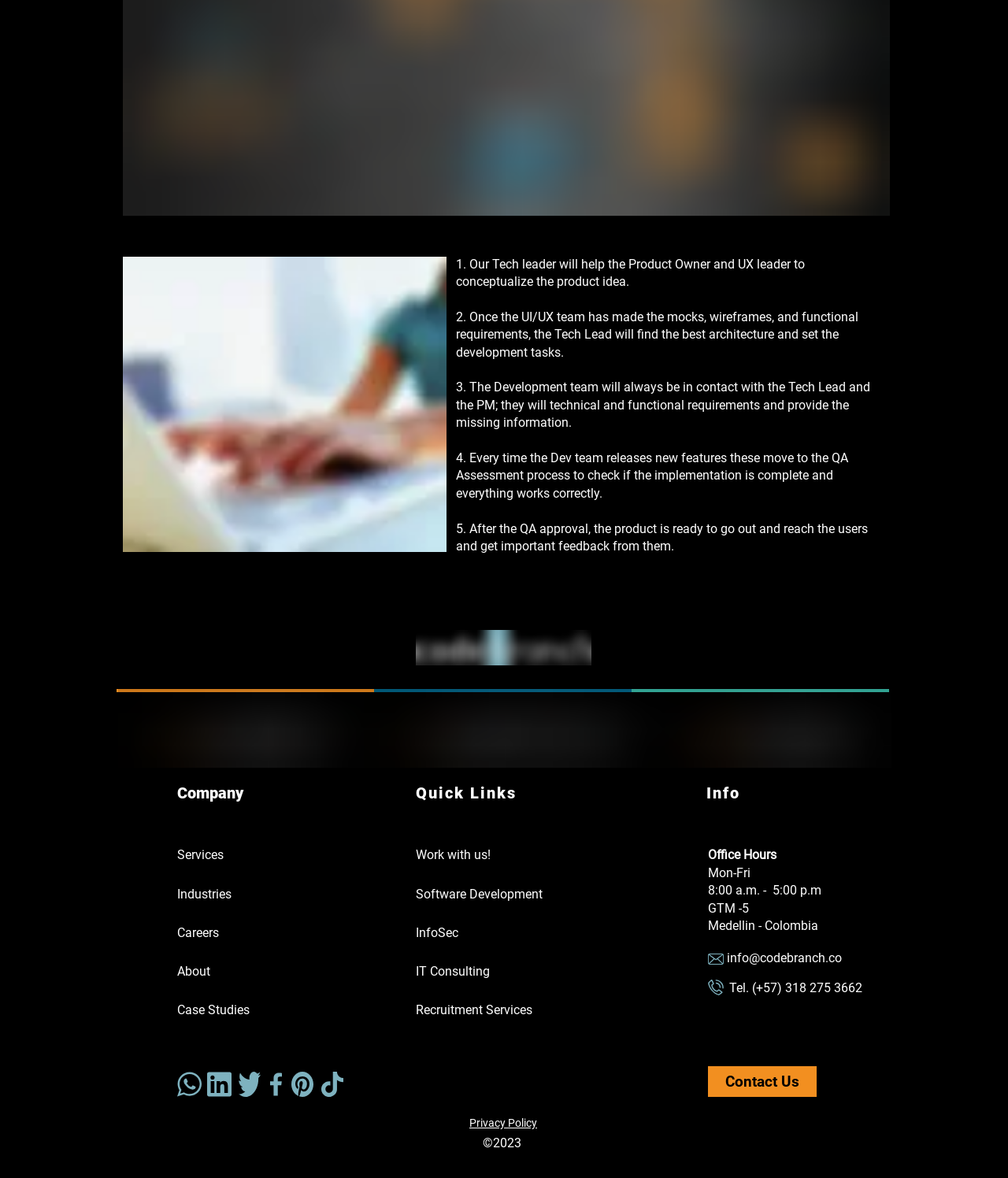Given the element description "Work with us!" in the screenshot, predict the bounding box coordinates of that UI element.

[0.412, 0.72, 0.487, 0.732]